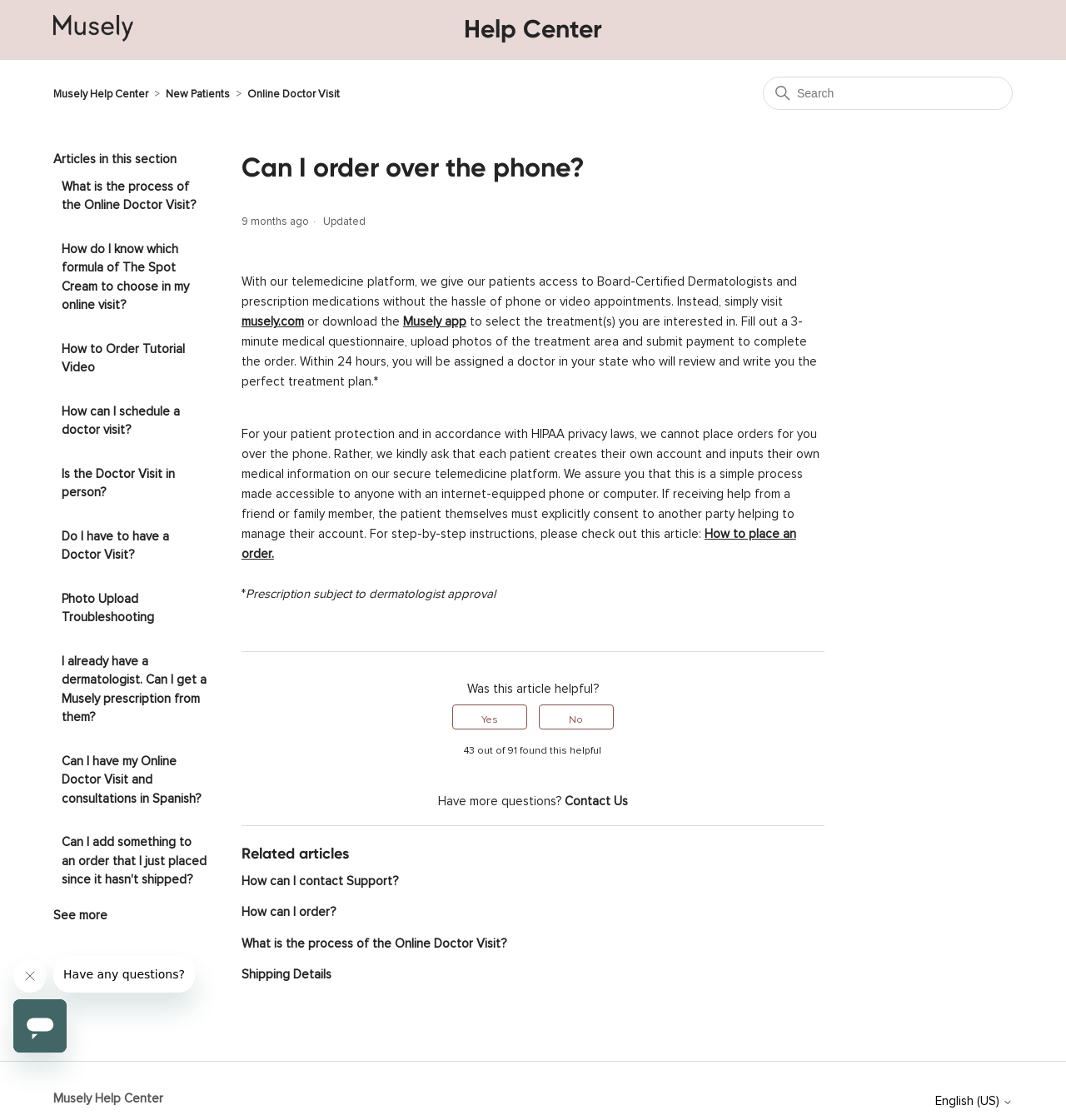Extract the main title from the webpage and generate its text.

Can I order over the phone?